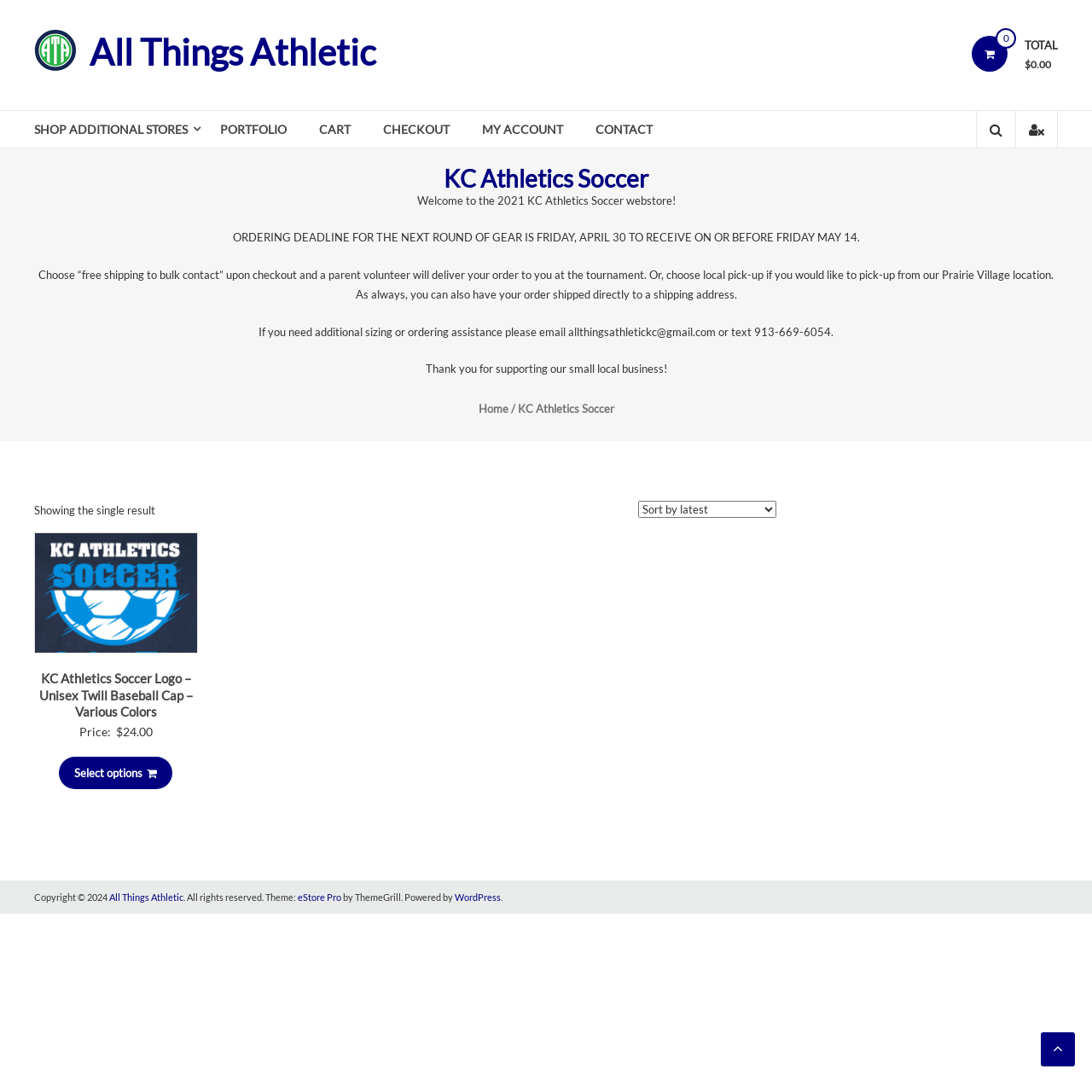Please find the bounding box for the UI element described by: "Shop Additional Stores".

[0.031, 0.102, 0.172, 0.135]